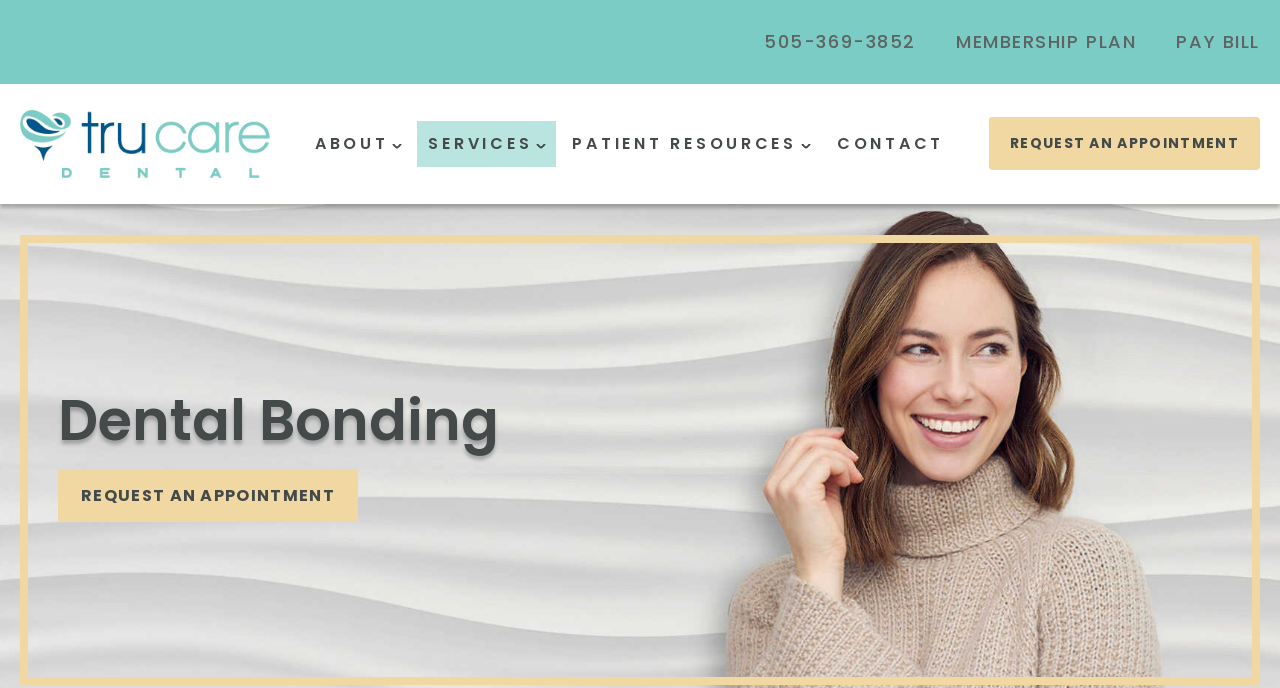Illustrate the webpage thoroughly, mentioning all important details.

The webpage is about dental bonding services in Albuquerque, NM. At the top left corner, there is a logo image. Next to the logo, there is a desktop navigation menu with four links: "ABOUT", "SERVICES", "PATIENT RESOURCES", and "CONTACT". 

On the top right side, there are three links: "505-369-3852", "MEMBERSHIP PLAN", and "PAY BILL". Below these links, there is another "REQUEST AN APPOINTMENT" link.

The main content of the webpage starts with a heading "Dental Bonding" located at the top center of the page. Below the heading, there is another "REQUEST AN APPOINTMENT" link.